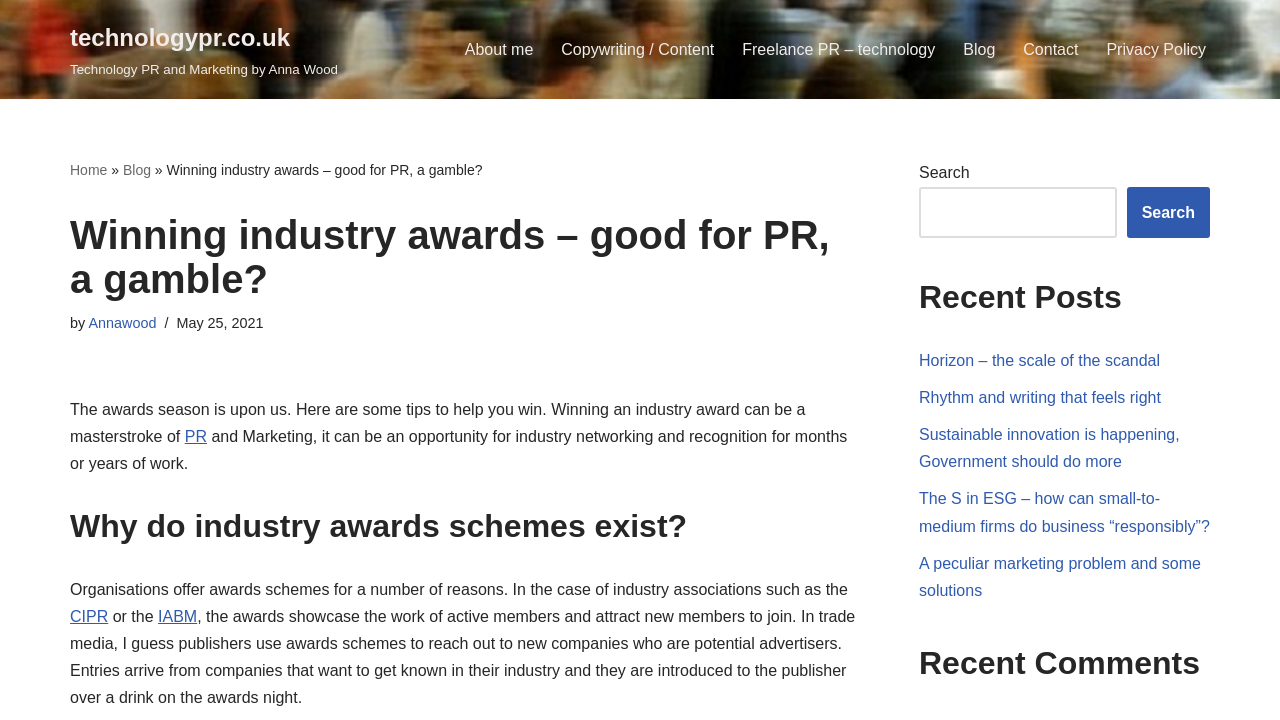What is the purpose of industry awards schemes?
Your answer should be a single word or phrase derived from the screenshot.

To showcase work and attract new members